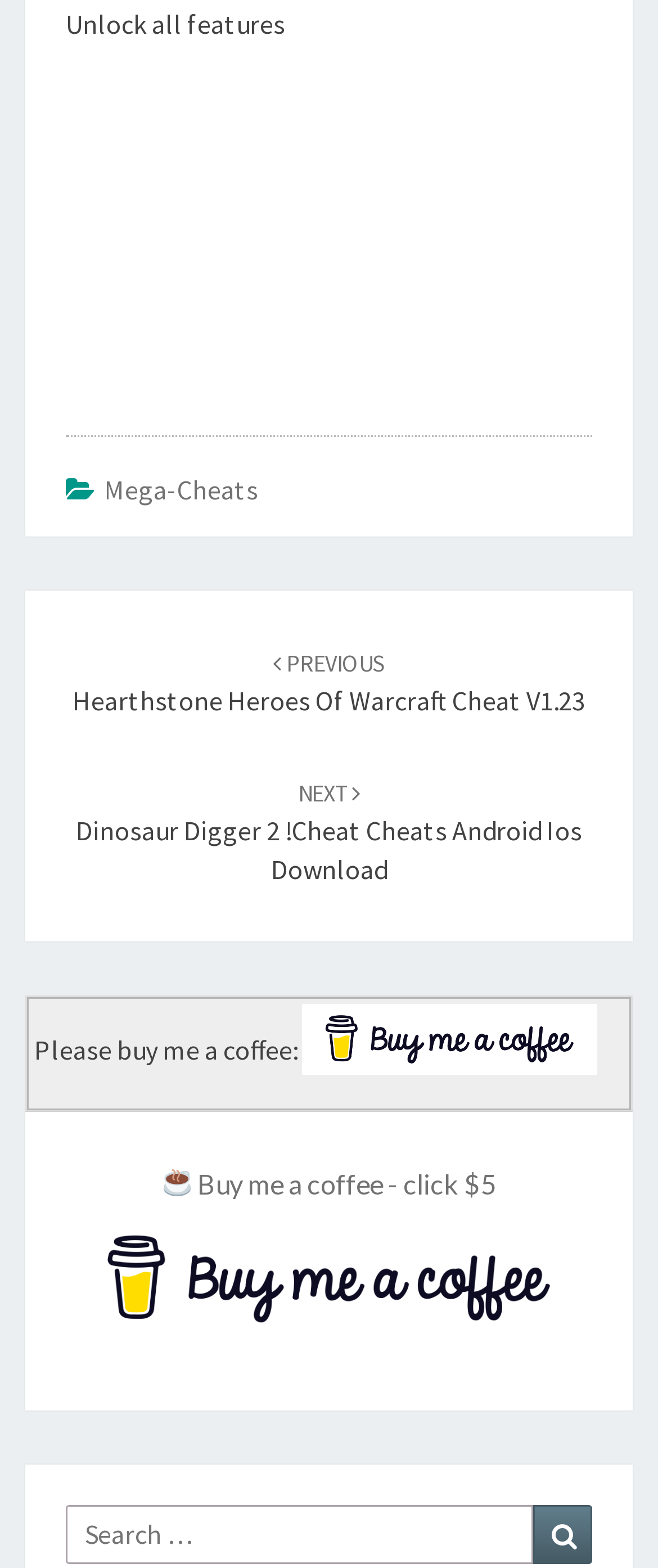What is the purpose of the 'Buy me a coffee' section?
Offer a detailed and full explanation in response to the question.

The 'Buy me a coffee' section is likely a way for the website to receive donations or support from its users. This is inferred from the presence of a coffee cup icon and the text 'Please buy me a coffee:' followed by a link to make a $5 donation.